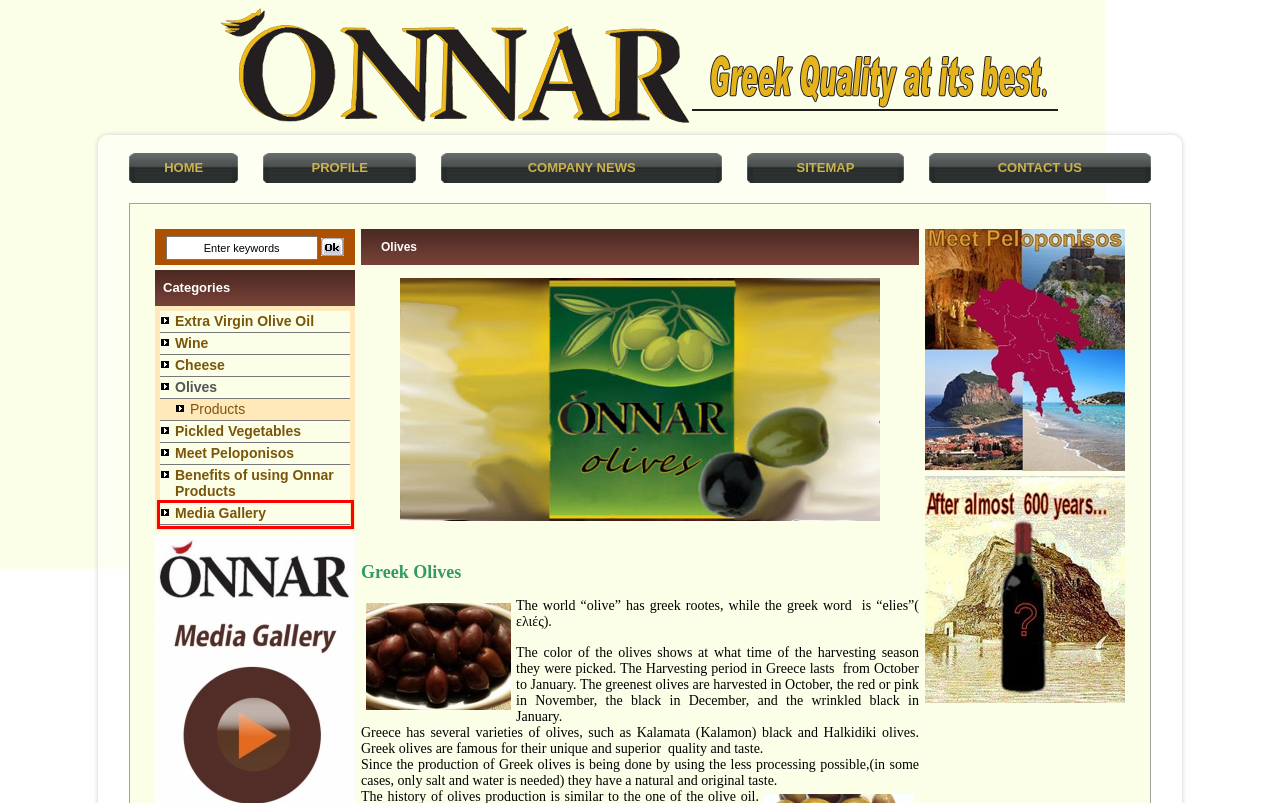You are presented with a screenshot of a webpage with a red bounding box. Select the webpage description that most closely matches the new webpage after clicking the element inside the red bounding box. The options are:
A. onnar
B. Extra Virgin Olive Oil - onnar
C. onnar - Sitemap
D. Meet Peloponisos - onnar
E. Company News - onnar
F. Profile - onnar
G. Cheese - onnar
H. Media Gallery - onnar

H